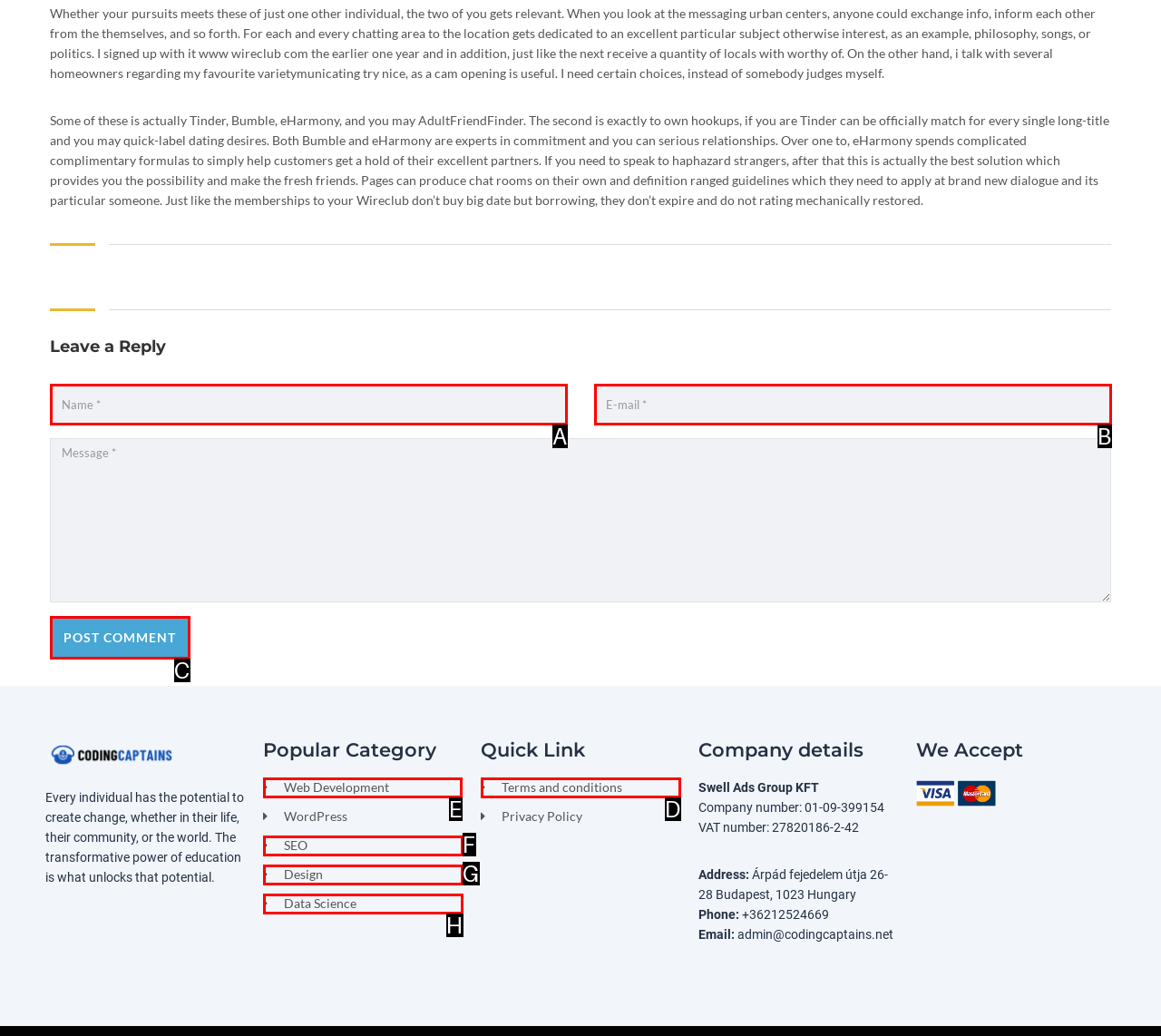Determine which HTML element I should select to execute the task: Visit the Web Development category
Reply with the corresponding option's letter from the given choices directly.

E